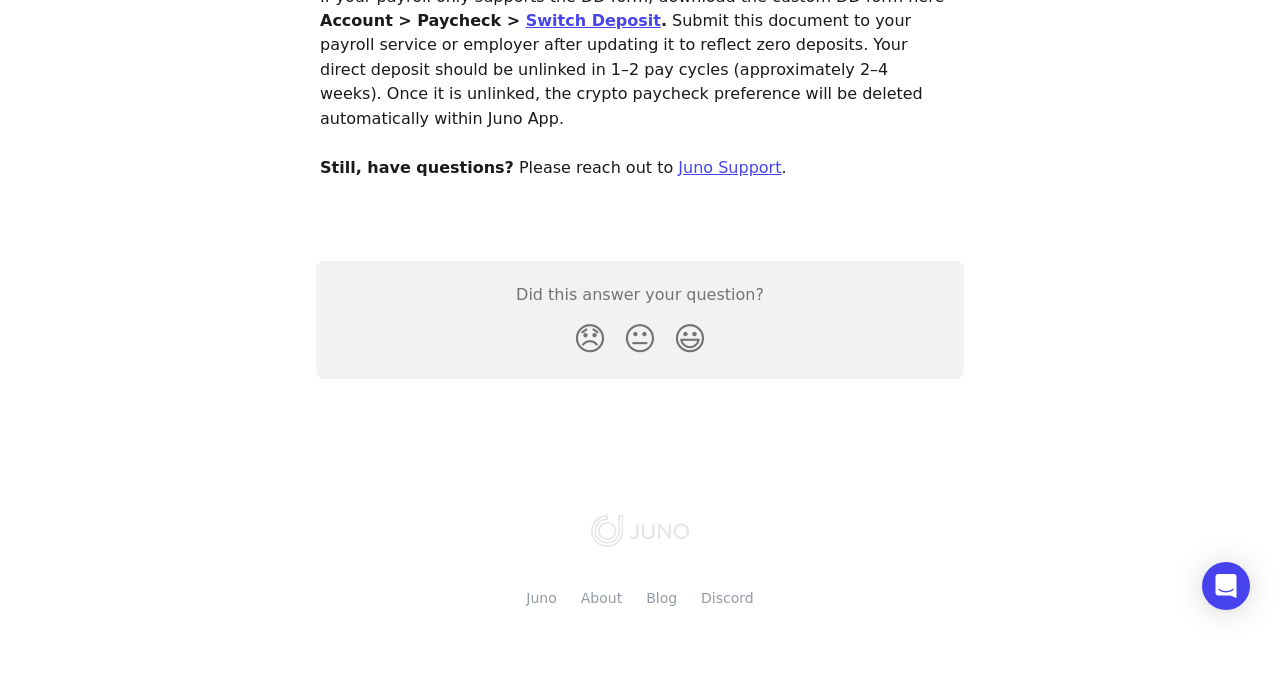Based on the element description: "alt="Allegheny West"", identify the bounding box coordinates for this UI element. The coordinates must be four float numbers between 0 and 1, listed as [left, top, right, bottom].

None